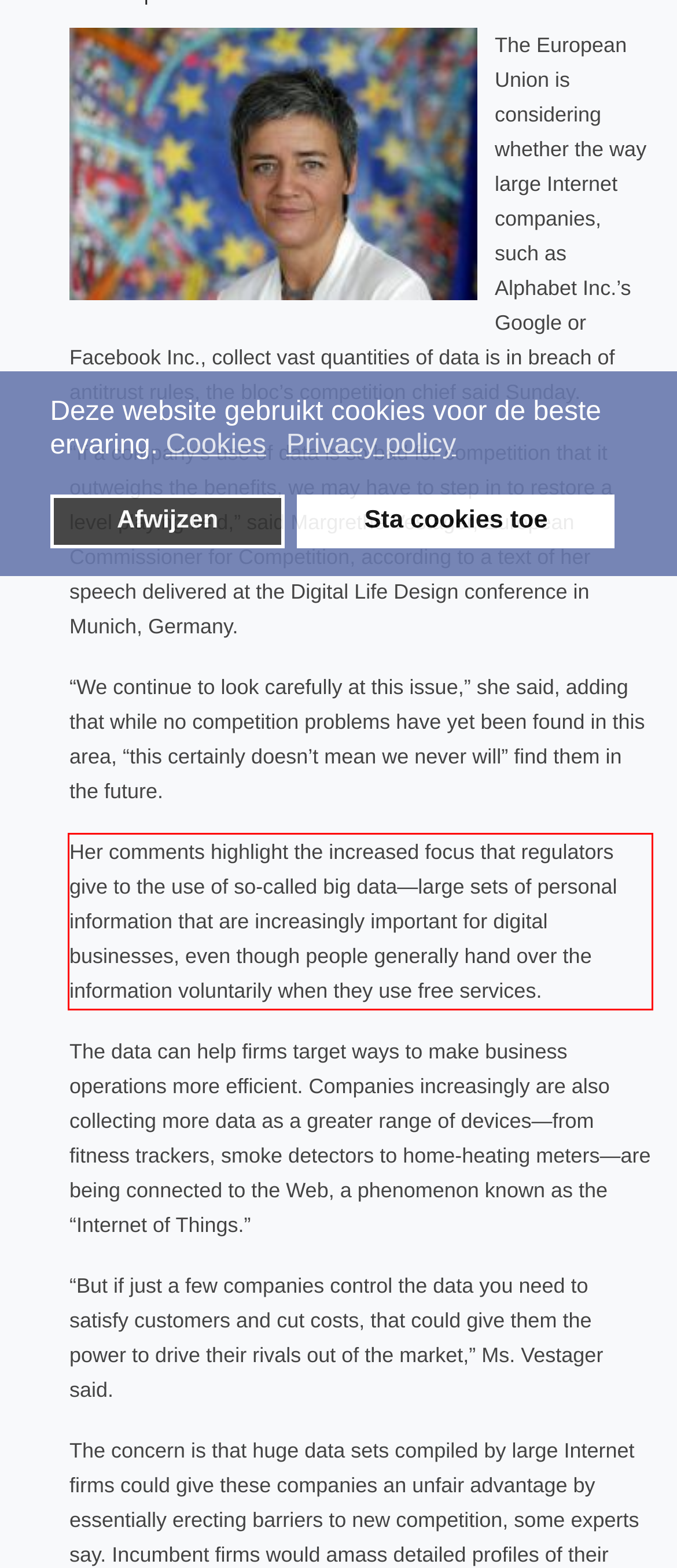Review the webpage screenshot provided, and perform OCR to extract the text from the red bounding box.

Her comments highlight the increased focus that regulators give to the use of so-called big data—large sets of personal information that are increasingly important for digital businesses, even though people generally hand over the information voluntarily when they use free services.